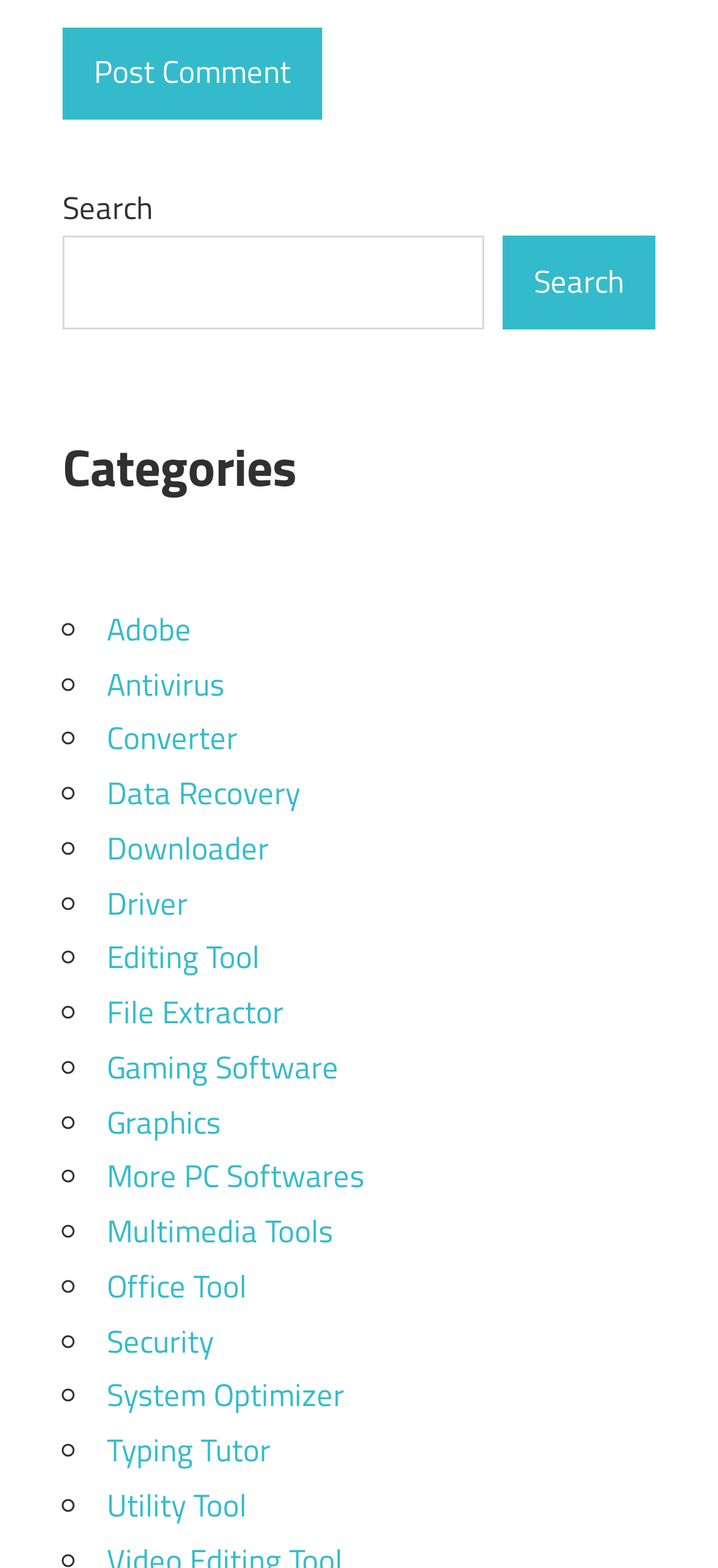Consider the image and give a detailed and elaborate answer to the question: 
What is the purpose of the button at the top?

The button at the top with the text 'Post Comment' suggests that the webpage allows users to post comments, indicating that it might be a blog or a forum where users can engage in discussions.